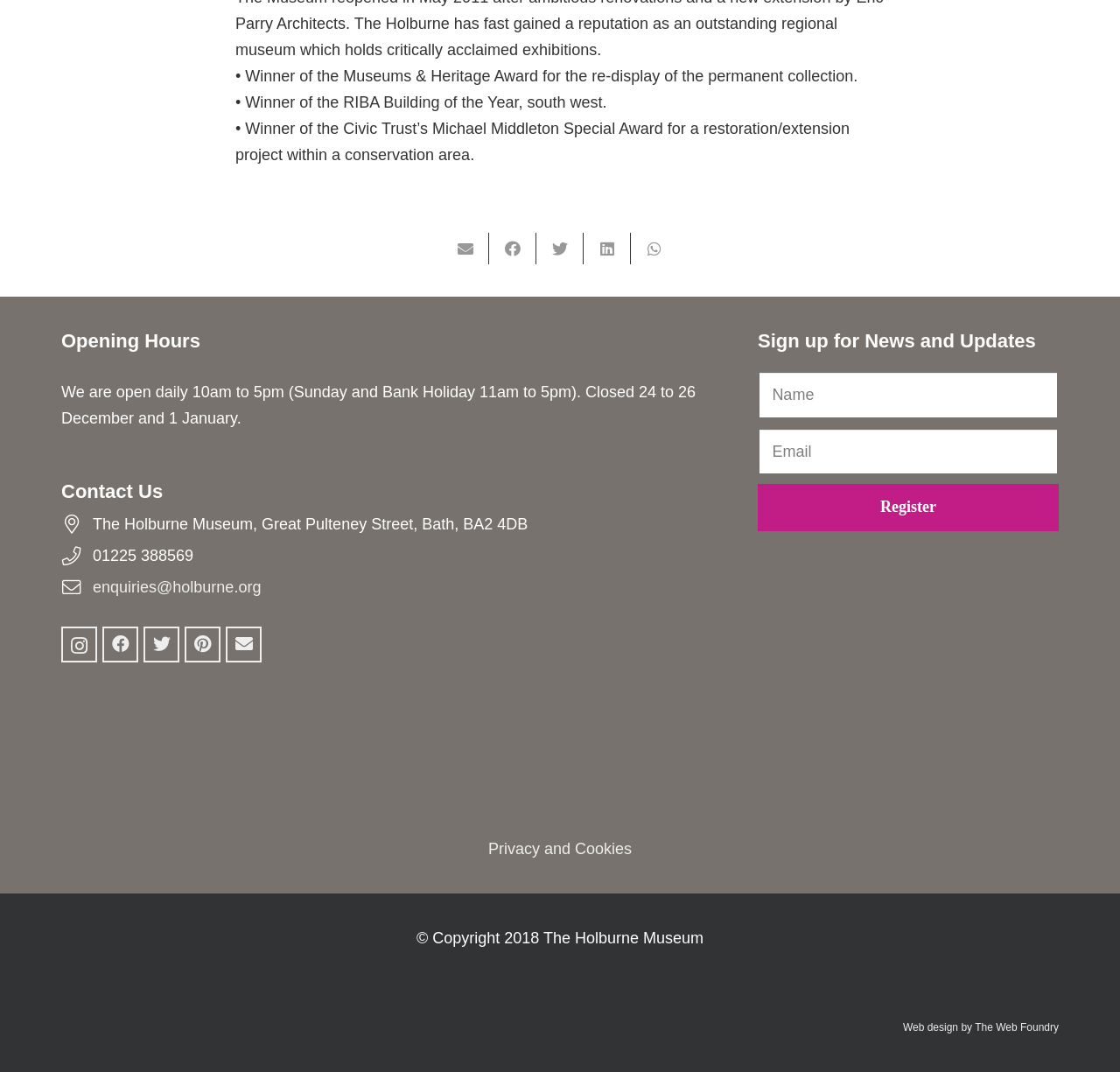Please indicate the bounding box coordinates for the clickable area to complete the following task: "View opening hours". The coordinates should be specified as four float numbers between 0 and 1, i.e., [left, top, right, bottom].

[0.055, 0.306, 0.634, 0.332]